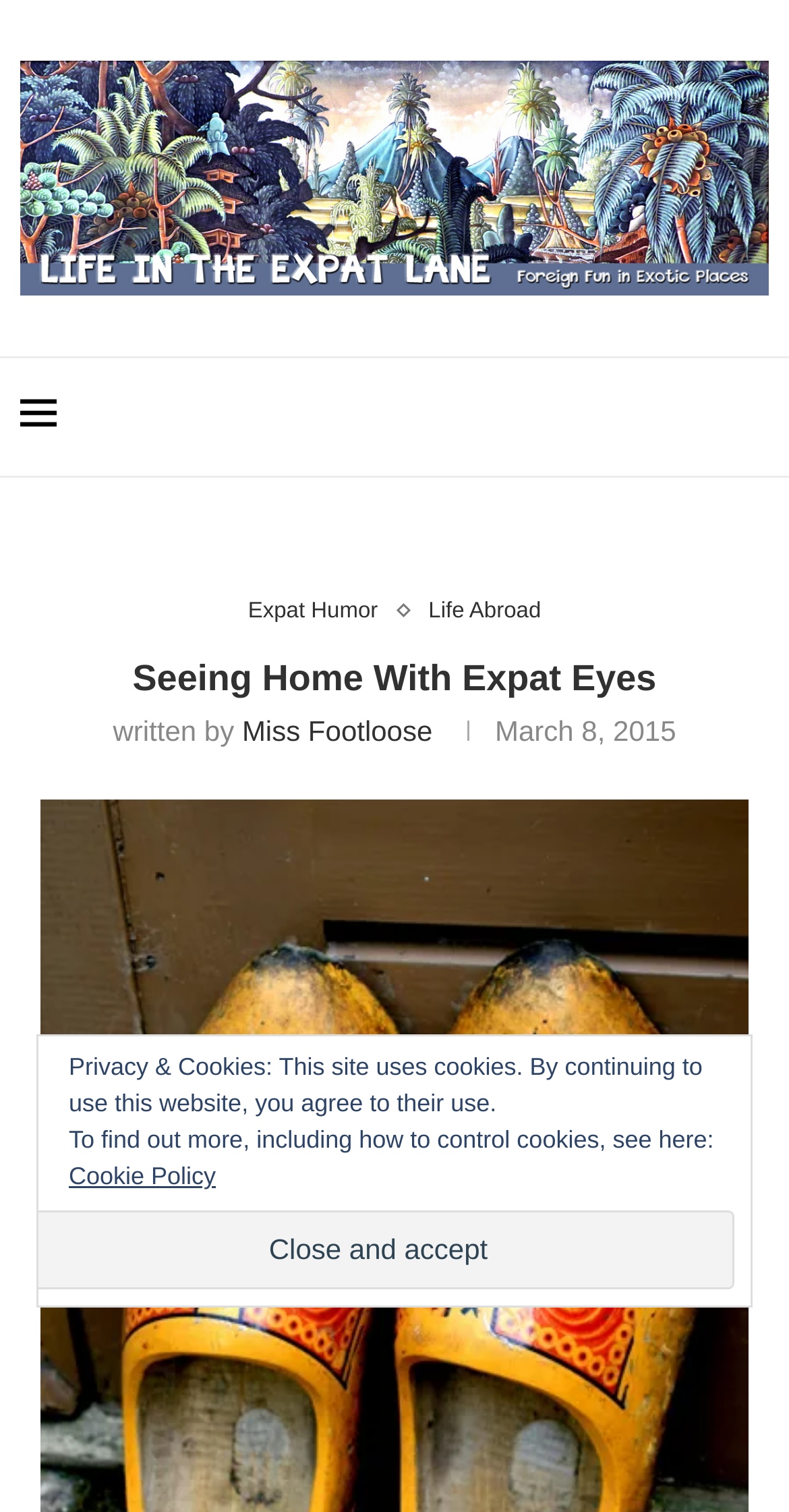Who is the author of the post 'Seeing Home With Expat Eyes'?
Utilize the image to construct a detailed and well-explained answer.

The author of the post can be found by looking at the text below the heading 'Seeing Home With Expat Eyes'. It says 'written by Miss Footloose'.